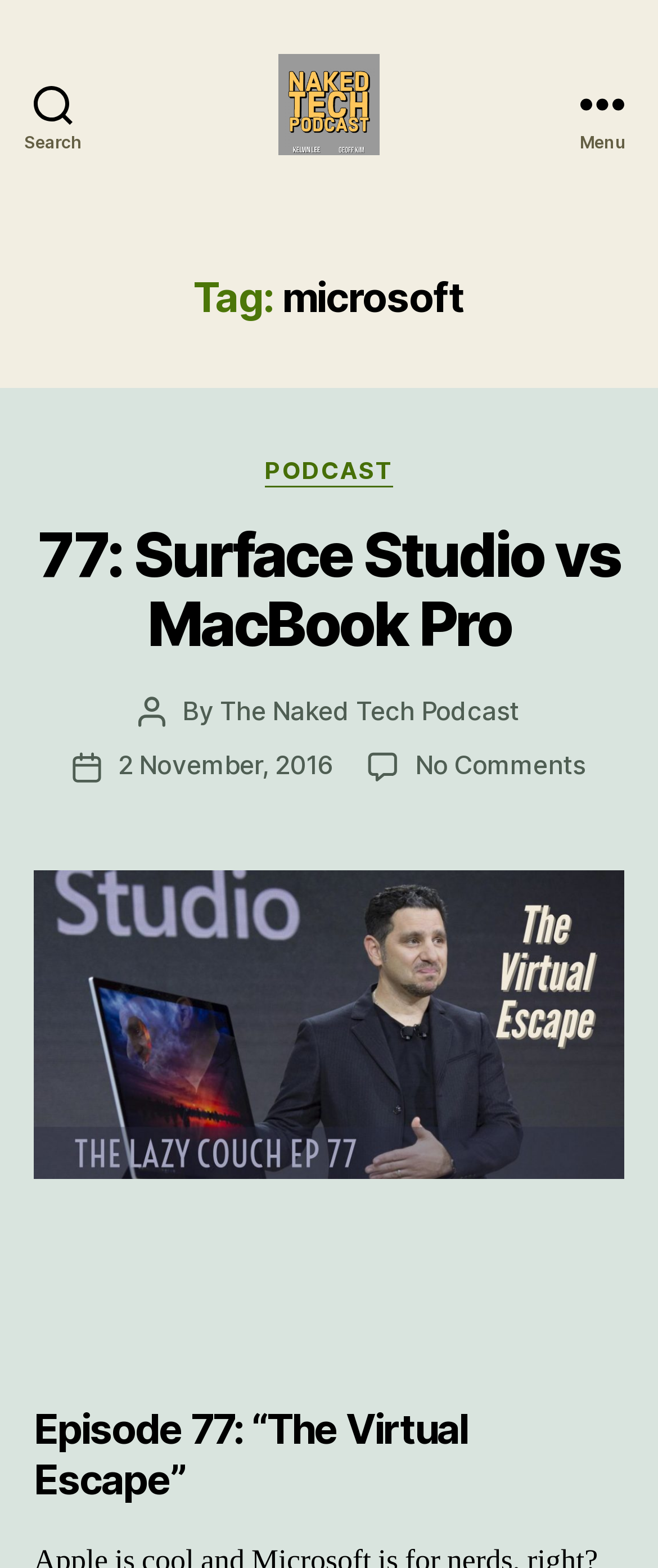Construct a comprehensive caption that outlines the webpage's structure and content.

The webpage is an archive page of the Naked Tech Podcast, specifically page 2 of 3, focused on Microsoft-related topics. At the top left, there is a search button. Next to it, on the top center, is a link to the Naked Tech Podcast, accompanied by an image. On the top right, there is a menu button.

Below the top section, there is a header section that spans the entire width of the page. It contains a heading that reads "Tag: microsoft". Below this header, there is another section that contains several elements. On the left, there is a heading that reads "Categories", followed by a link to the "PODCAST" category. 

To the right of the categories section, there is a list of podcast episodes. The first episode is titled "77: Surface Studio vs MacBook Pro", which is a link. Below the episode title, there is information about the post, including the author, "The Naked Tech Podcast", and the post date, "2 November, 2016". There is also a link to the episode with no comments.

Below the episode information, there is a figure that spans the entire width of the page. Above the figure, there is an iframe that takes up most of the page width. At the very bottom of the page, there is another heading that reads "Episode 77: “The Virtual Escape”".